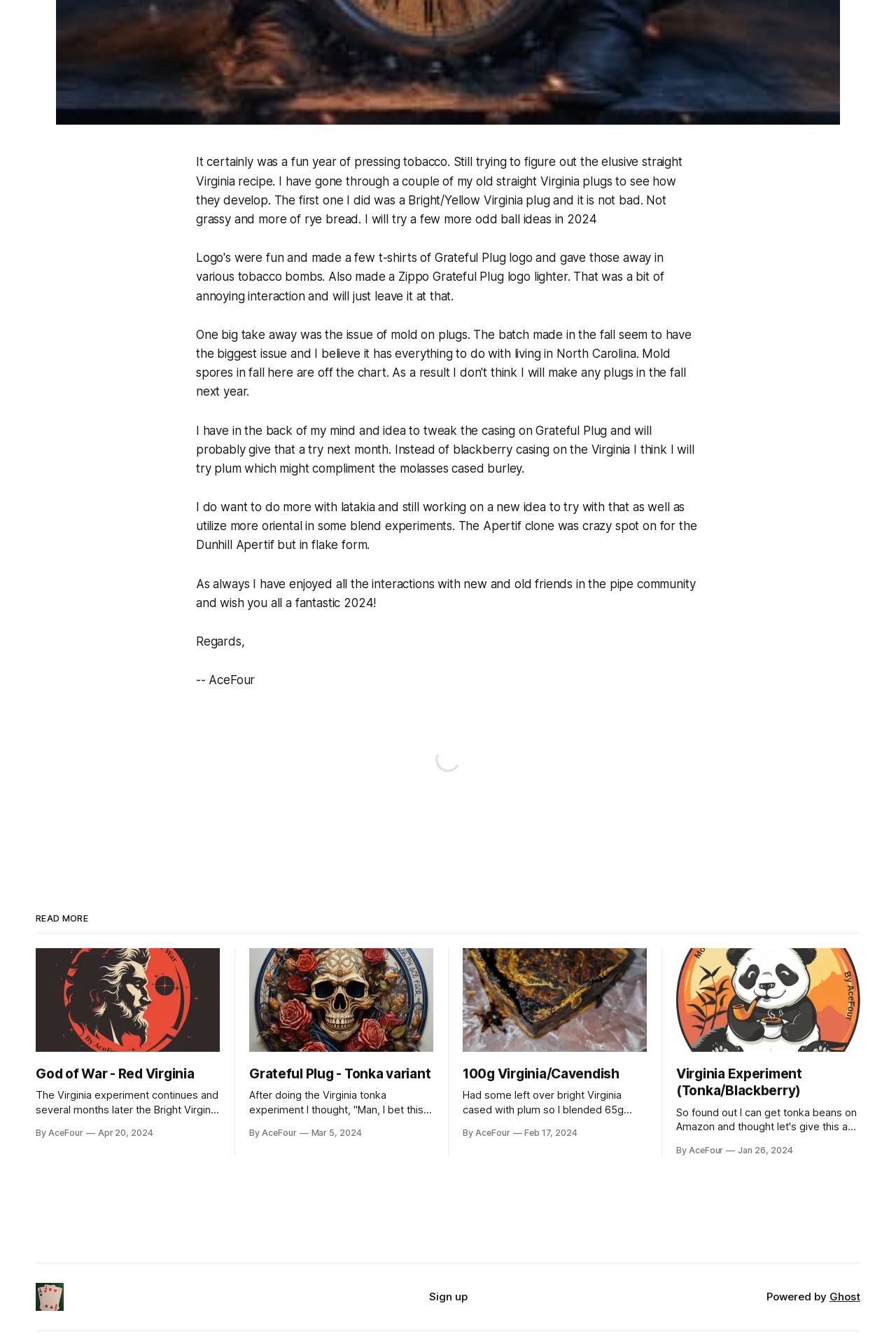Is there a comments section on the webpage?
Provide a one-word or short-phrase answer based on the image.

Yes